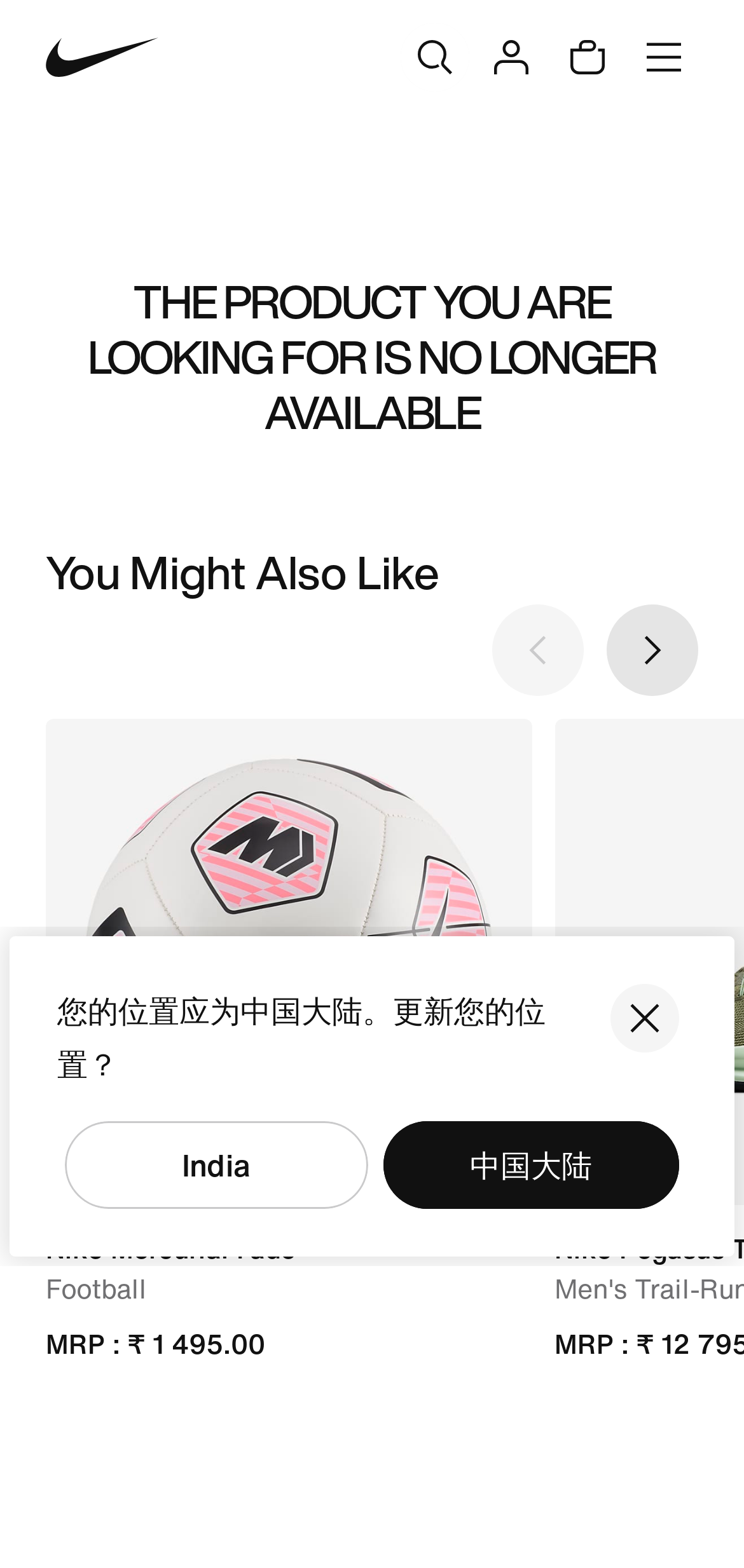Create an in-depth description of the webpage, covering main sections.

The webpage is the Nike Store, featuring shoes, clothing, and gear. At the top left, there is a link to the Nike Homepage. Next to it, there is a search button. On the top right, there are links to Sign In, Bag Items with a count of 0, and a menu button. 

Below the top navigation, there is a prominent link to Nike Mercurial Fade. 

A modal window appears in the middle of the page, indicating that the user's location should be set to mainland China and asking if they want to update their location. The modal window has a close button at the top right. Inside the modal window, there is a heading with the same message, and two buttons below it, one for India and one for mainland China.